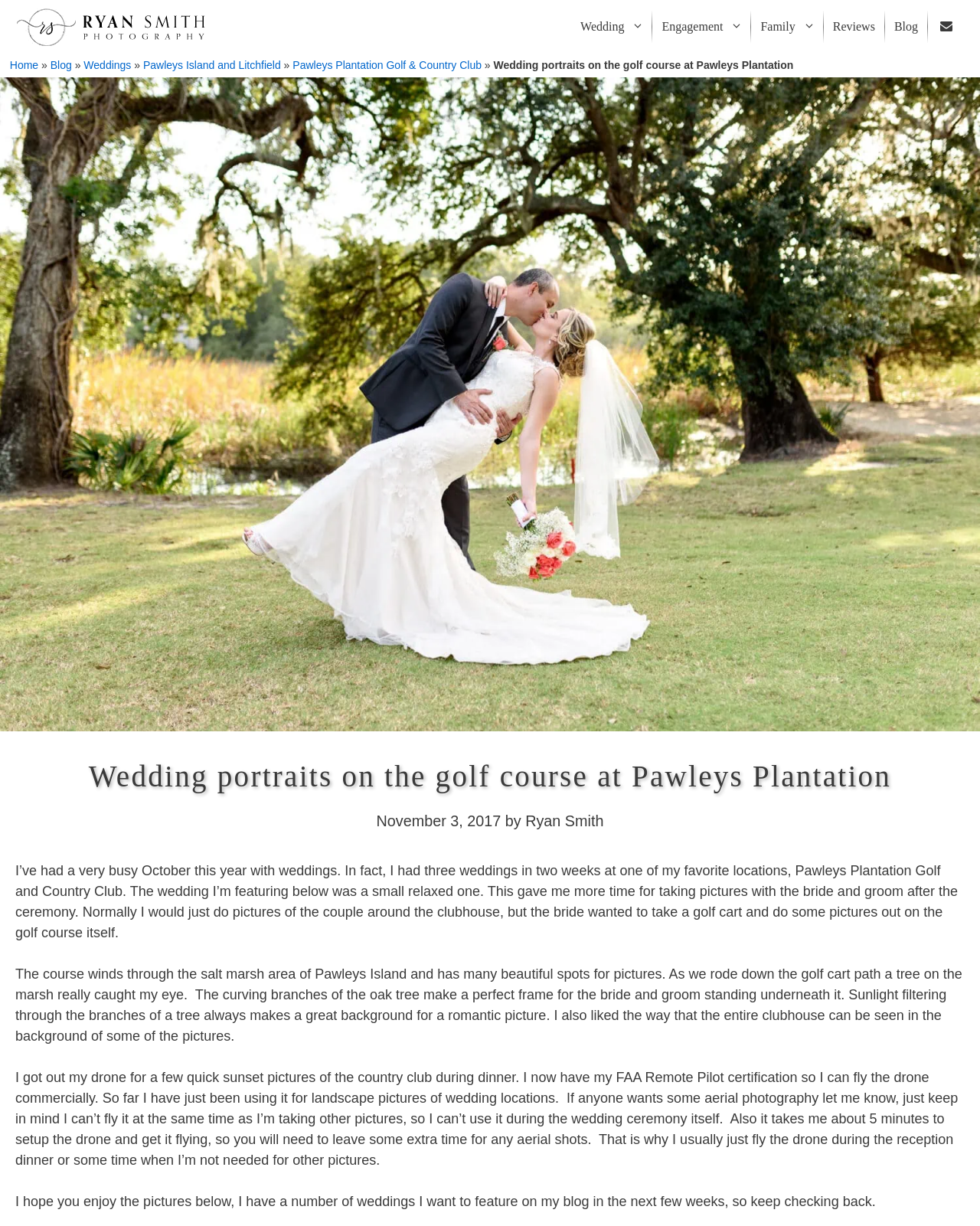Please answer the following question using a single word or phrase: What is the photographer's drone used for?

Landscape pictures of wedding locations